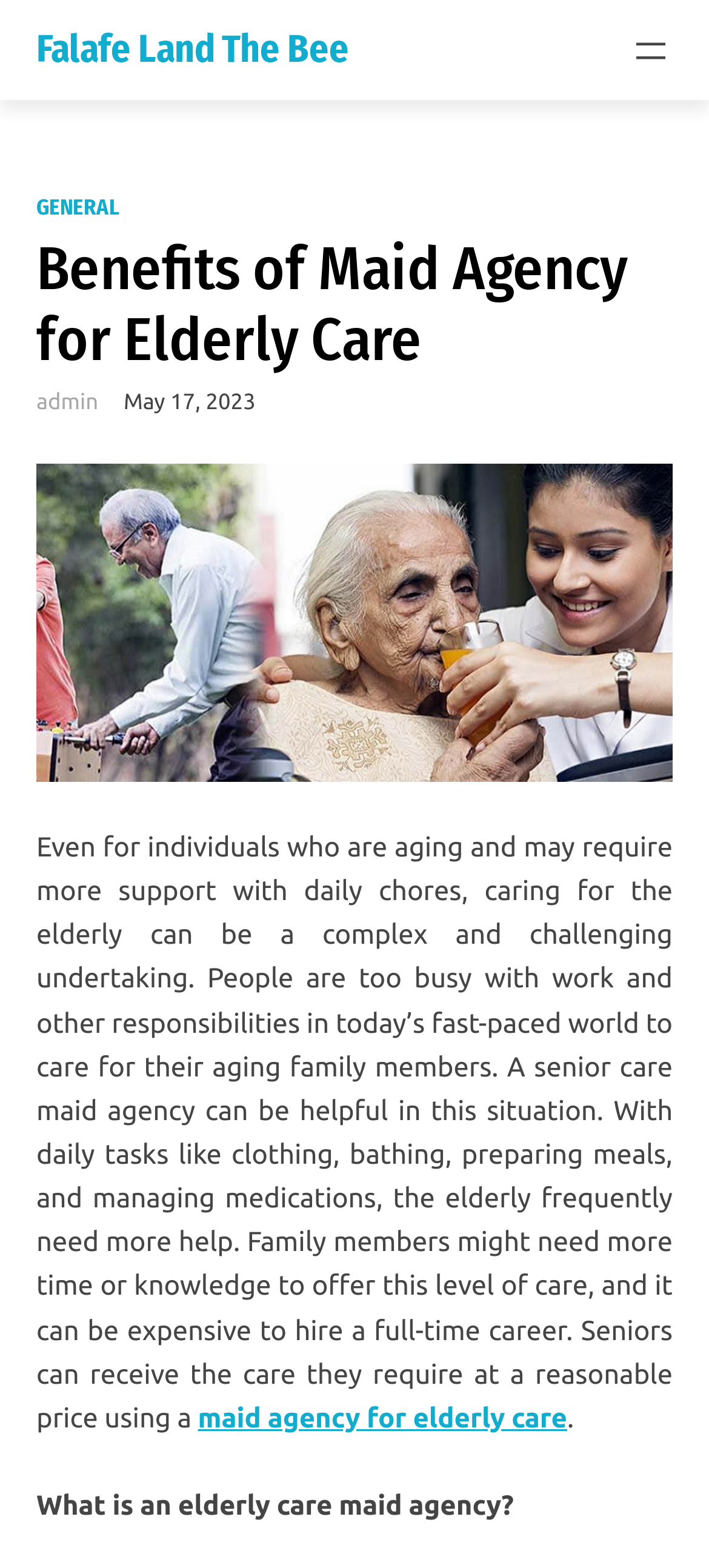What is the purpose of a senior care maid agency?
Answer the question in as much detail as possible.

According to the webpage, a senior care maid agency can be helpful in providing care for the elderly, including daily tasks such as clothing, bathing, preparing meals, and managing medications, at a reasonable price.